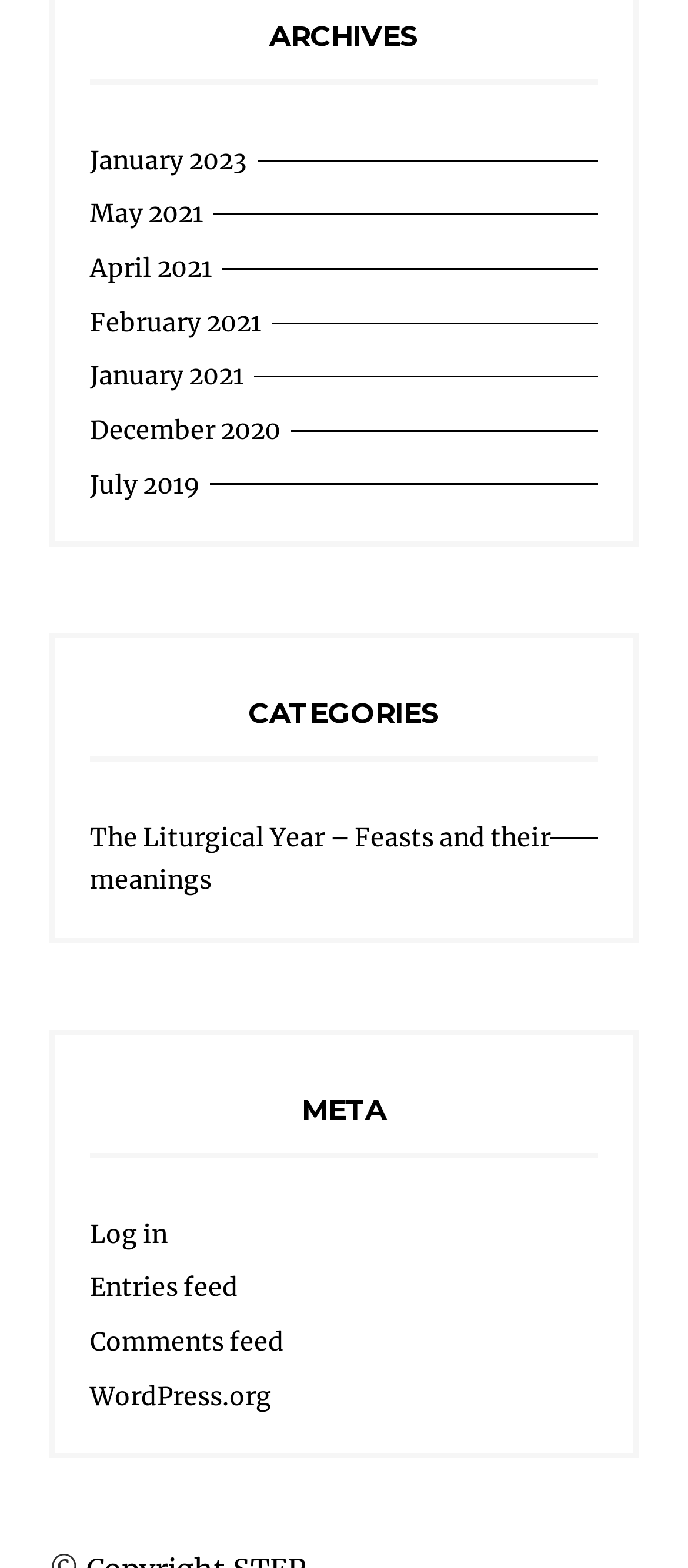Provide the bounding box coordinates for the area that should be clicked to complete the instruction: "Visit WordPress.org".

[0.131, 0.88, 0.395, 0.9]